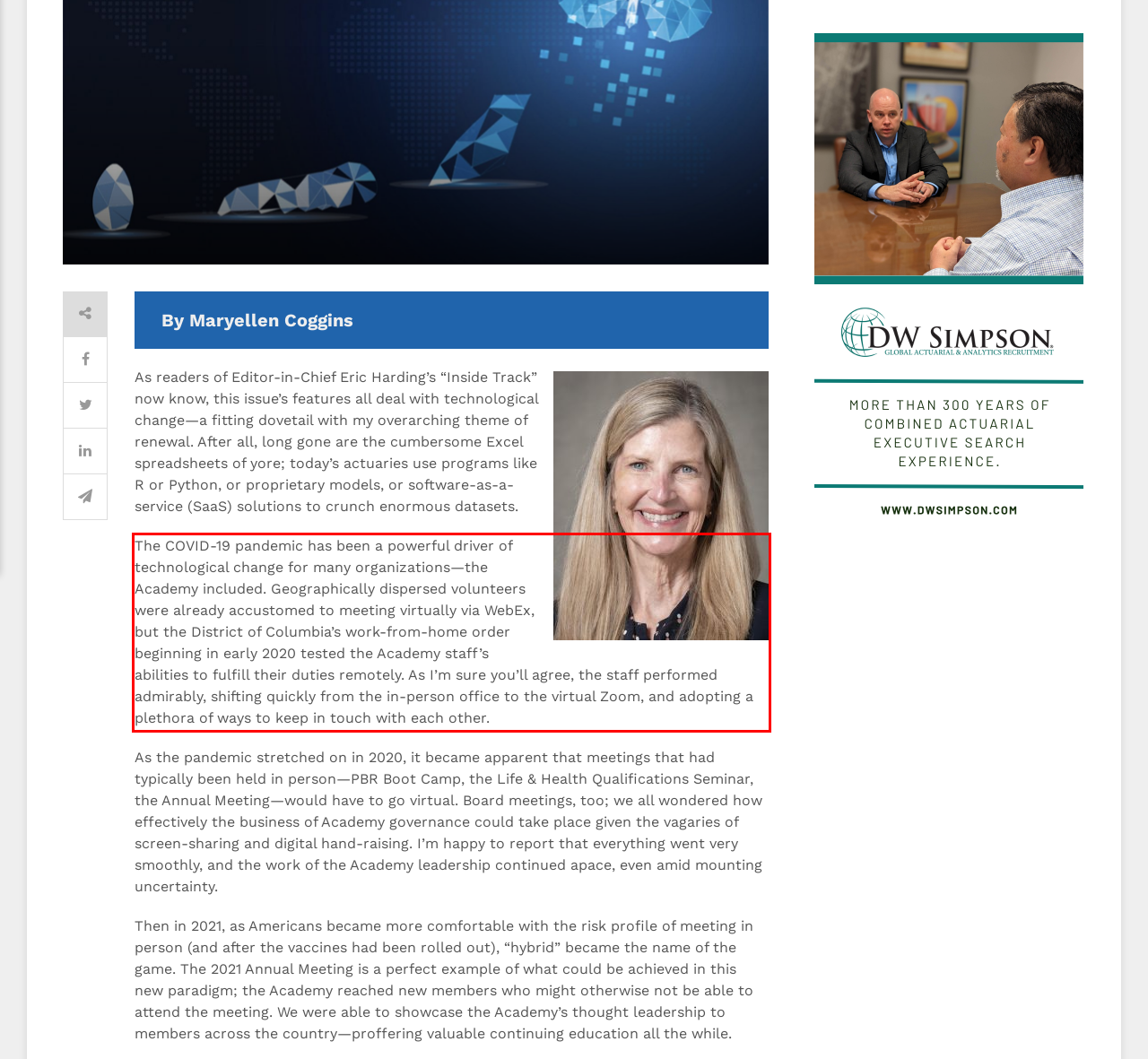Given the screenshot of the webpage, identify the red bounding box, and recognize the text content inside that red bounding box.

The COVID-19 pandemic has been a powerful driver of technological change for many organizations—the Academy included. Geographically dispersed volunteers were already accustomed to meeting virtually via WebEx, but the District of Columbia’s work-from-home order beginning in early 2020 tested the Academy staff’s abilities to fulfill their duties remotely. As I’m sure you’ll agree, the staff performed admirably, shifting quickly from the in-person office to the virtual Zoom, and adopting a plethora of ways to keep in touch with each other.